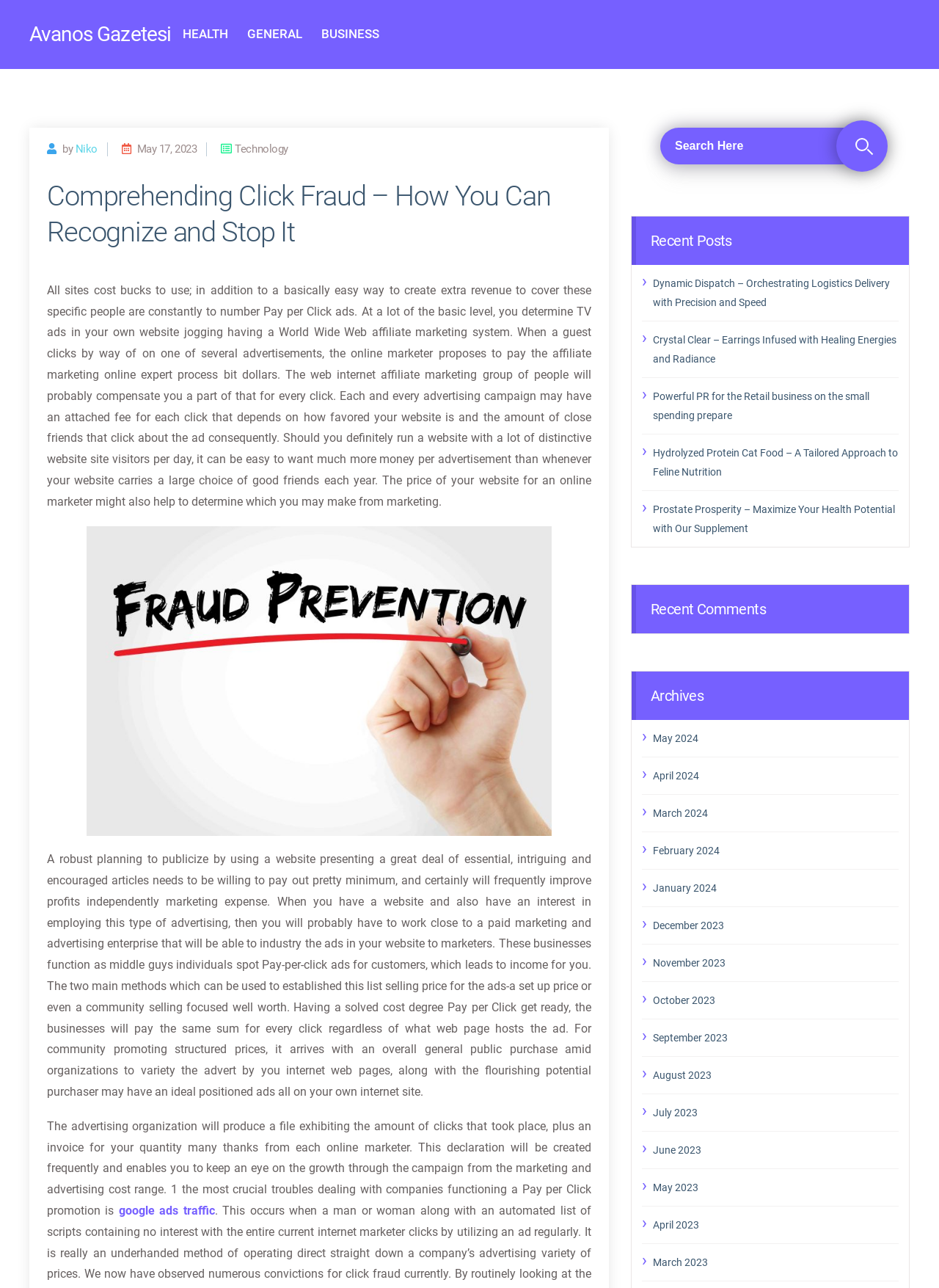What is the image about?
Make sure to answer the question with a detailed and comprehensive explanation.

The image can be determined by reading the image description 'Fraud Protection' which is located in the middle of the webpage, indicating that the image is about fraud protection.